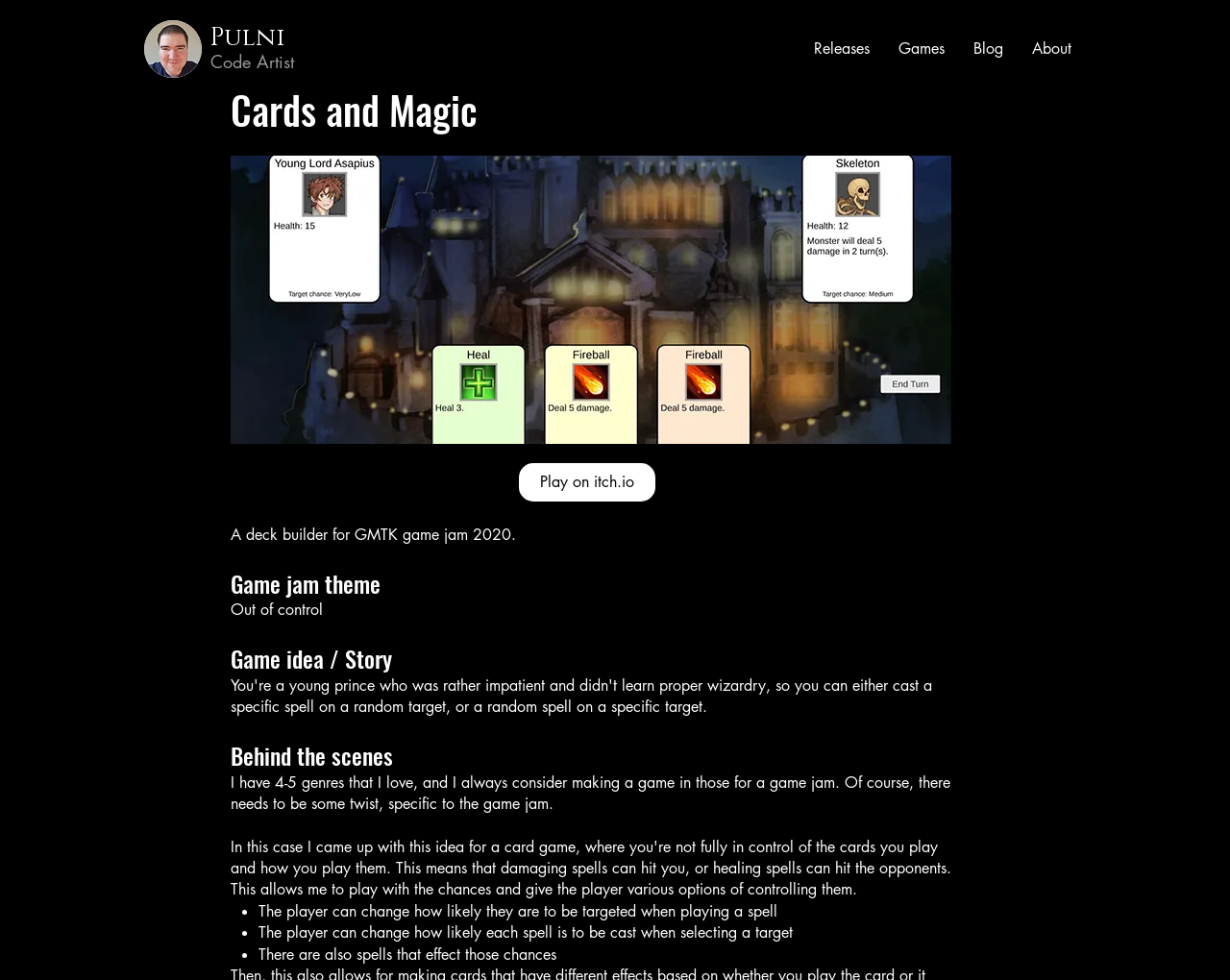Please find the bounding box for the following UI element description. Provide the coordinates in (top-left x, top-left y, bottom-right x, bottom-right y) format, with values between 0 and 1: Play on itch.io

[0.422, 0.473, 0.533, 0.512]